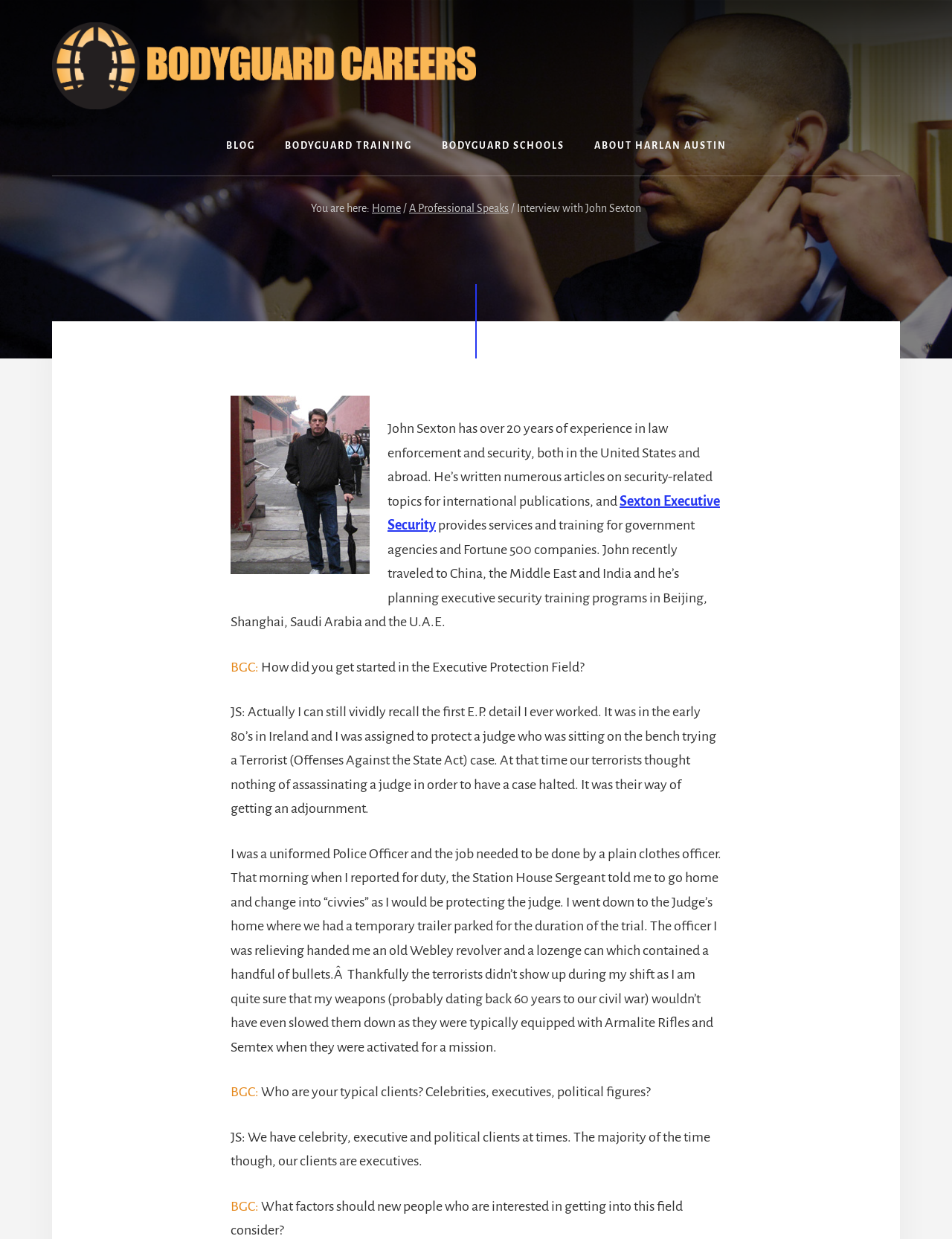Ascertain the bounding box coordinates for the UI element detailed here: "Home". The coordinates should be provided as [left, top, right, bottom] with each value being a float between 0 and 1.

[0.391, 0.163, 0.421, 0.173]